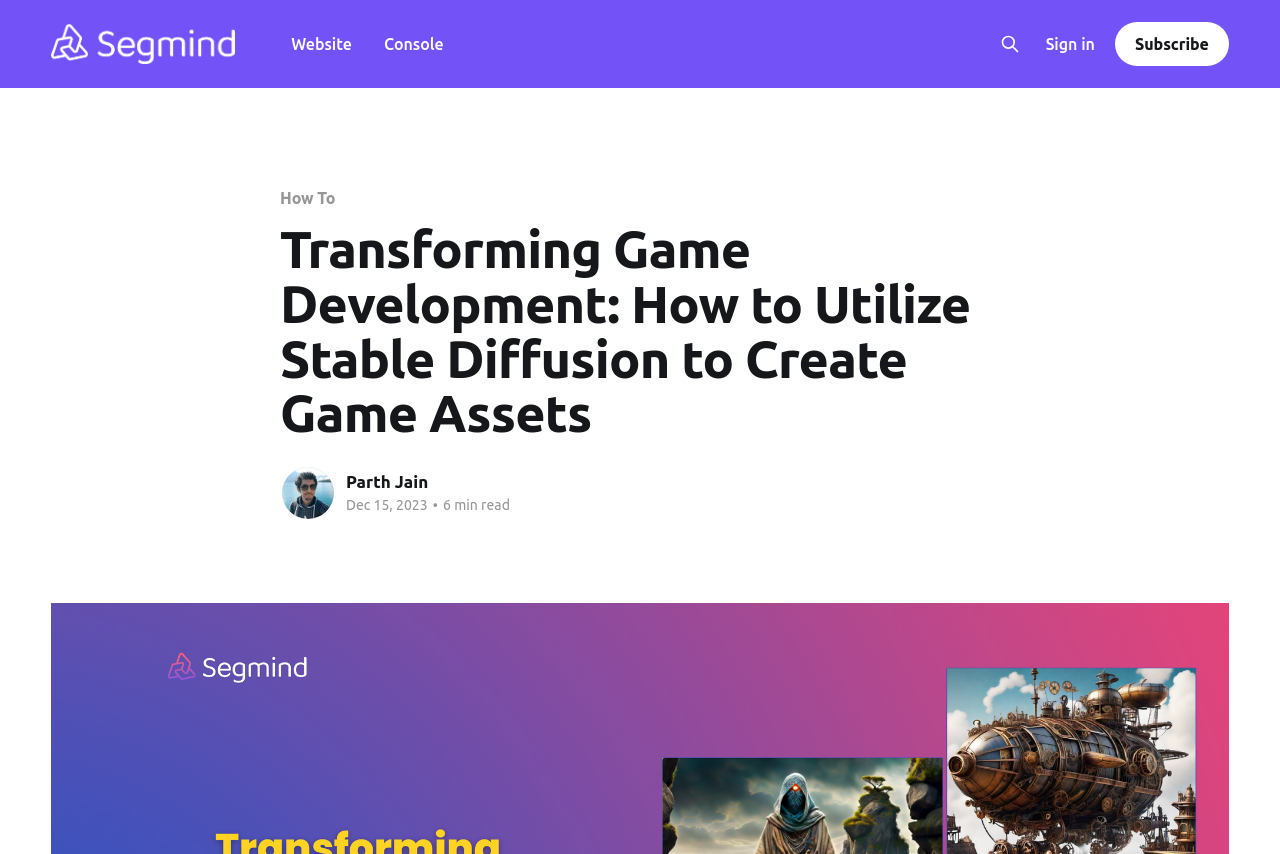Locate the bounding box coordinates of the element's region that should be clicked to carry out the following instruction: "Visit the Website". The coordinates need to be four float numbers between 0 and 1, i.e., [left, top, right, bottom].

[0.227, 0.036, 0.275, 0.068]